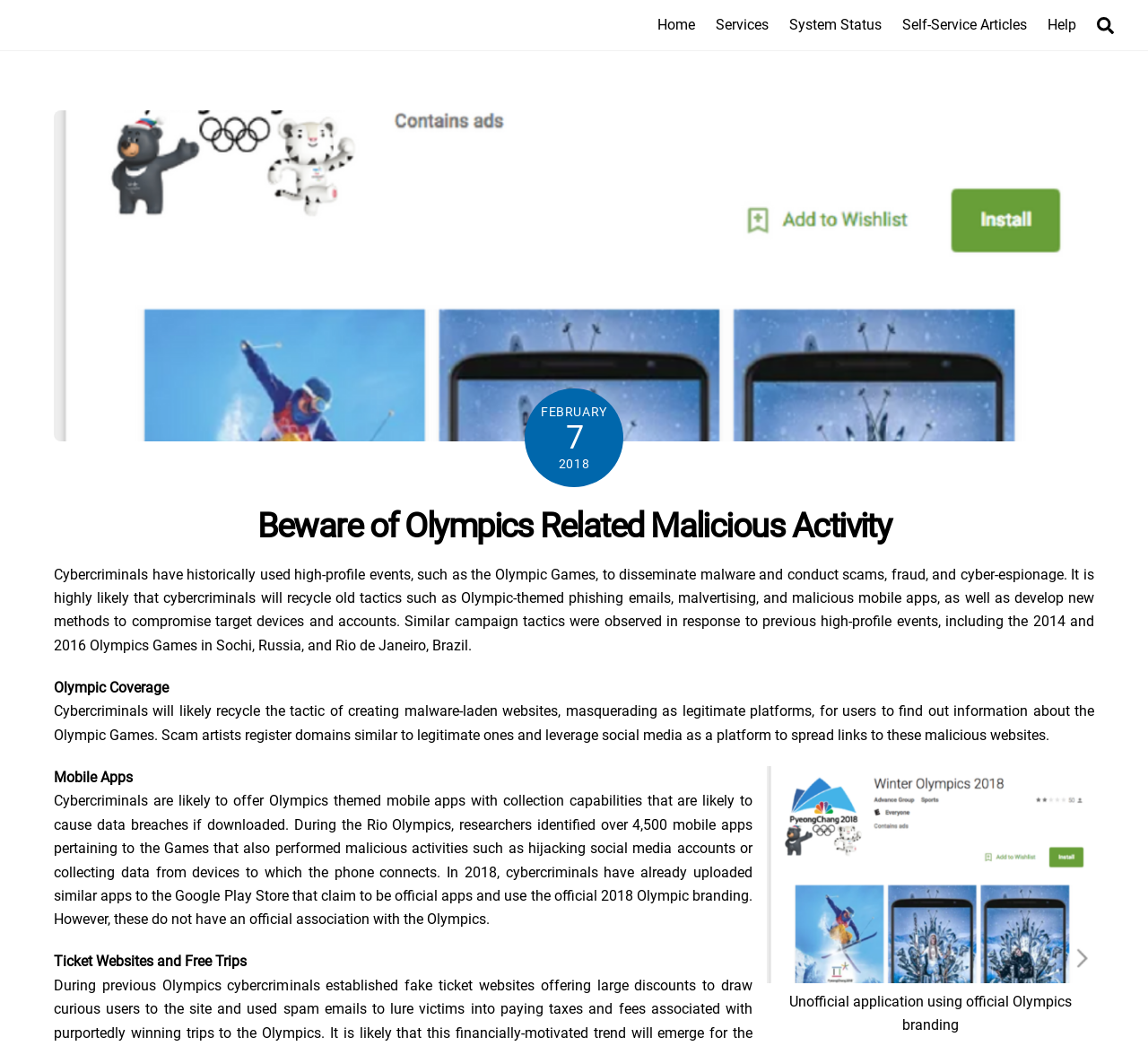Use the details in the image to answer the question thoroughly: 
What type of apps might cybercriminals offer during the Olympics?

According to the webpage, cybercriminals are likely to offer Olympics themed mobile apps with collection capabilities that are likely to cause data breaches if downloaded.